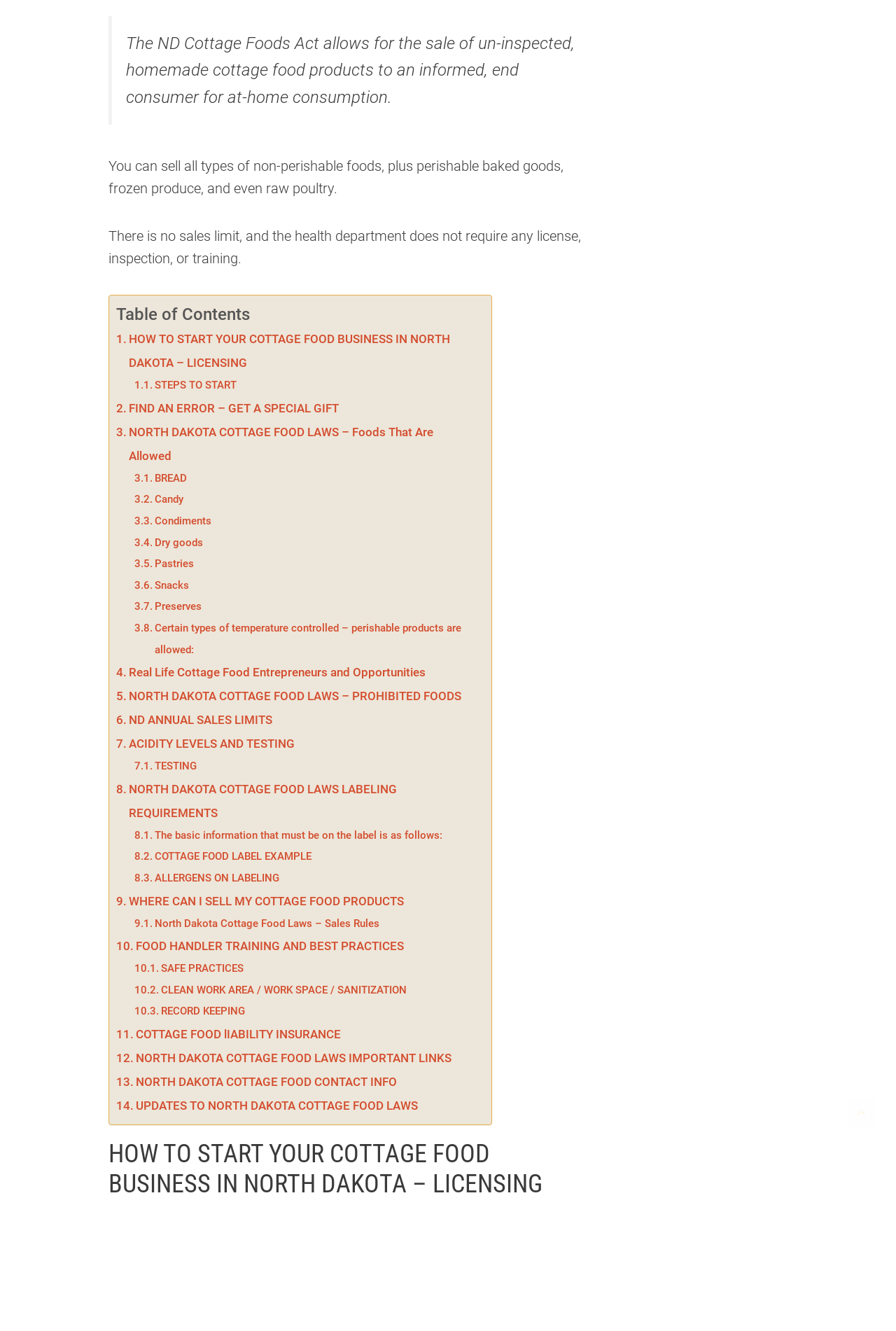Based on the element description, predict the bounding box coordinates (top-left x, top-left y, bottom-right x, bottom-right y) for the UI element in the screenshot: Massachusetts Institute of Technology

None